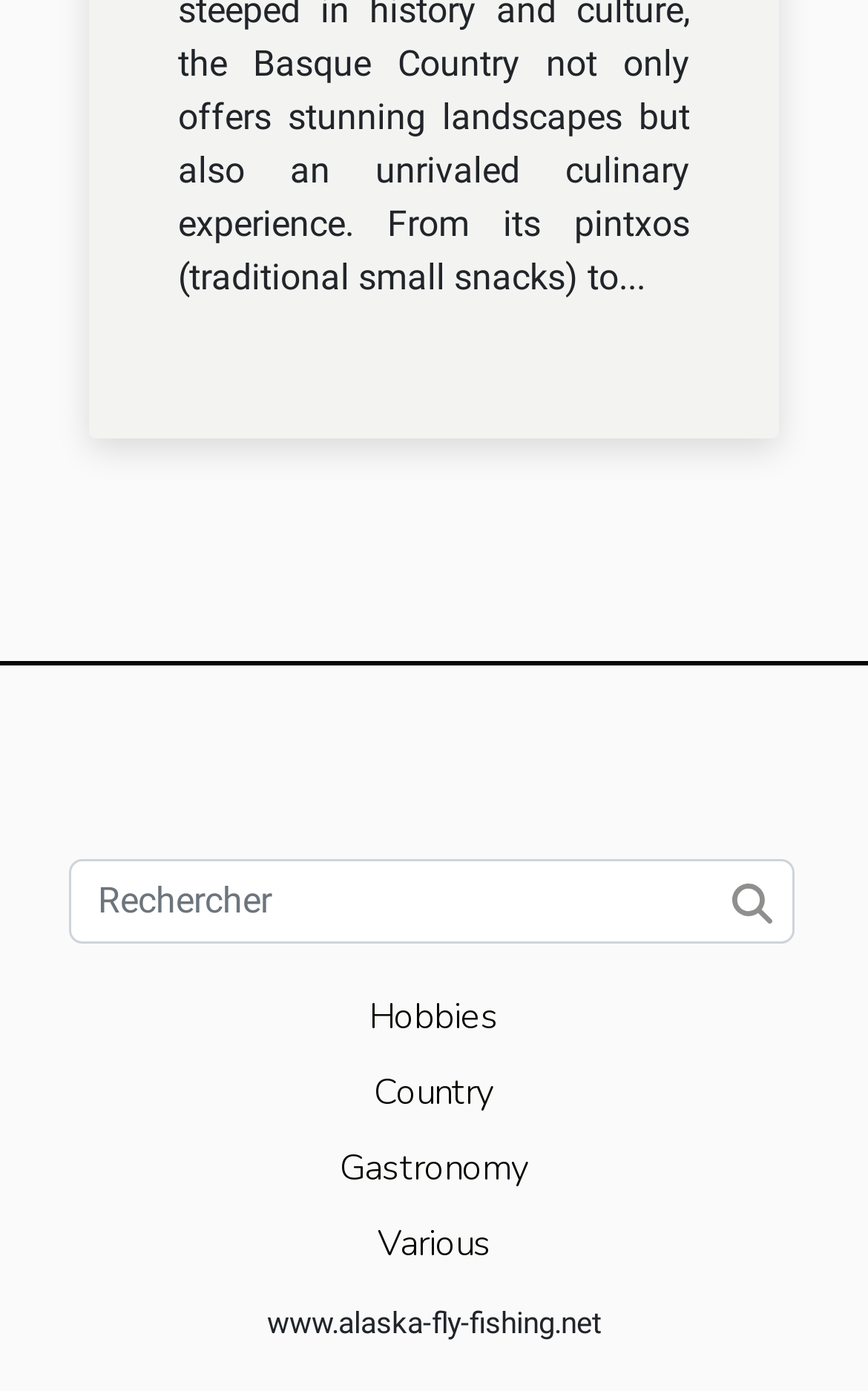Determine the bounding box coordinates of the UI element described below. Use the format (top-left x, top-left y, bottom-right x, bottom-right y) with floating point numbers between 0 and 1: Country

[0.431, 0.768, 0.569, 0.803]